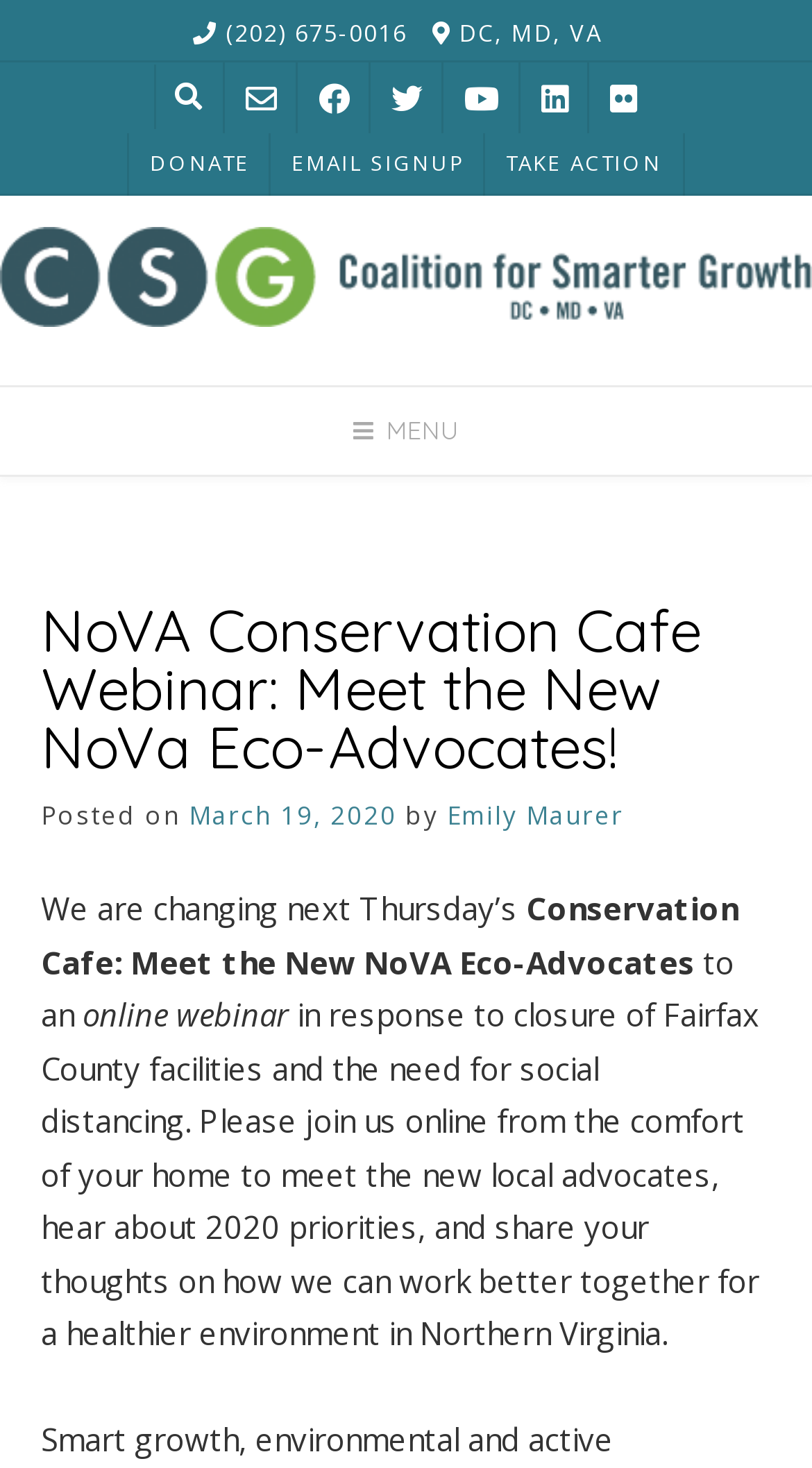Pinpoint the bounding box coordinates of the area that must be clicked to complete this instruction: "Click the menu button".

[0.0, 0.262, 1.0, 0.324]